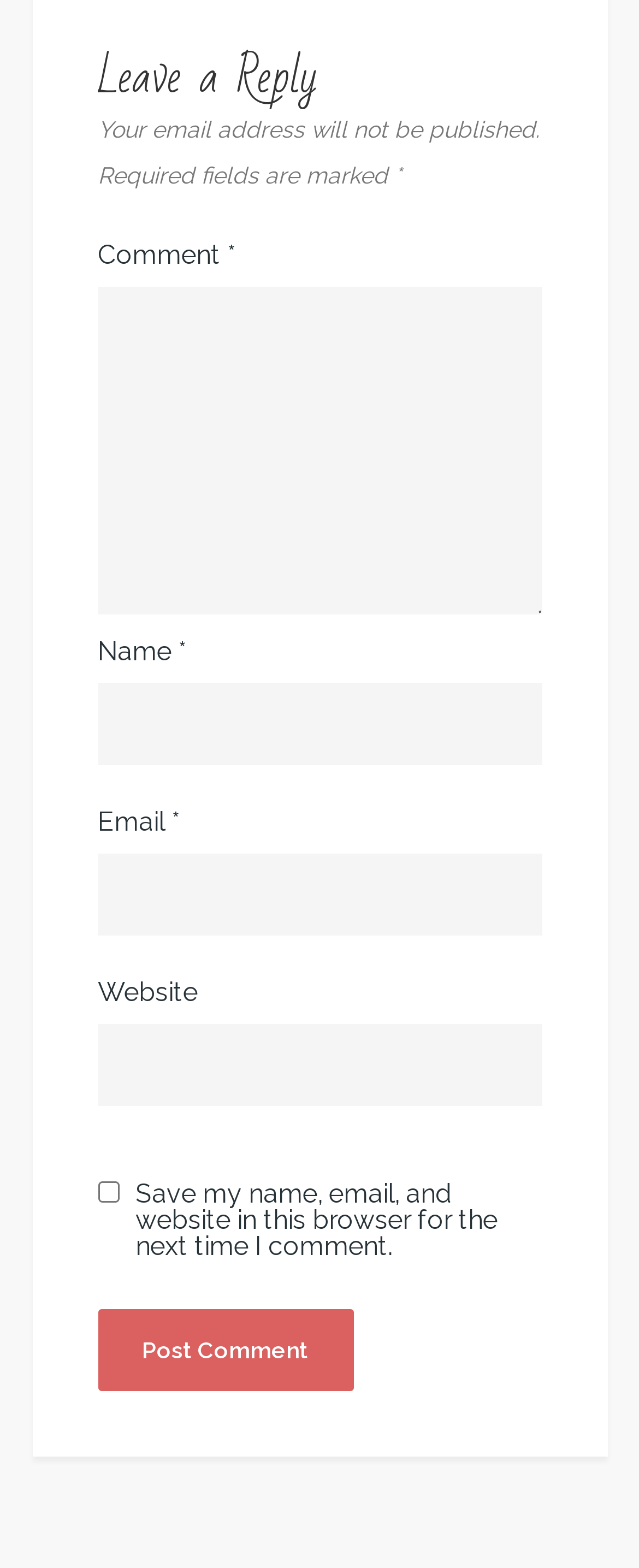Give a one-word or short phrase answer to this question: 
What is the label of the first textbox?

Comment